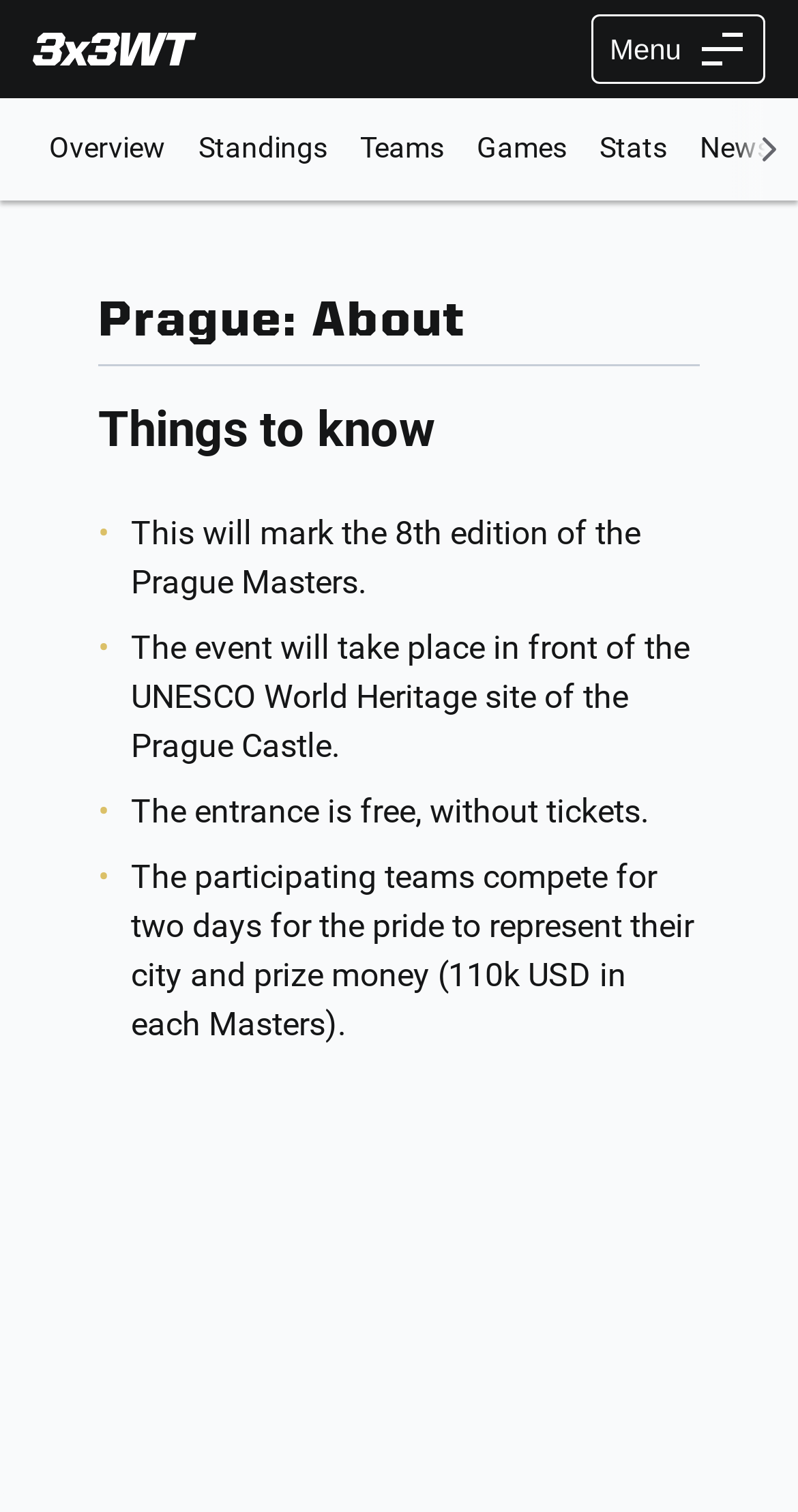Describe all the significant parts and information present on the webpage.

The webpage is about the "About" section of WT Prague 2021. At the top left, there is a "Skip to content" link. Next to it, there is a "3x3 WT" link with an accompanying image. On the top right, there is a "Menu" button.

Below the top section, there is a navigation menu labeled "Event content" that spans the entire width of the page. The menu contains six links: "Overview", "Standings", "Teams", "Games", "Stats", and "News", each with a list marker preceding it. These links are arranged horizontally, with "Overview" on the left and "News" on the right.

Further down, there are two headings: "Prague: About" and "Things to know". The "Things to know" section contains four paragraphs of text, each preceded by a list marker. The text describes the event, including its edition, location, entrance details, and the competition format. The paragraphs are arranged vertically, with the first one starting from the top left and the last one ending at the bottom right.